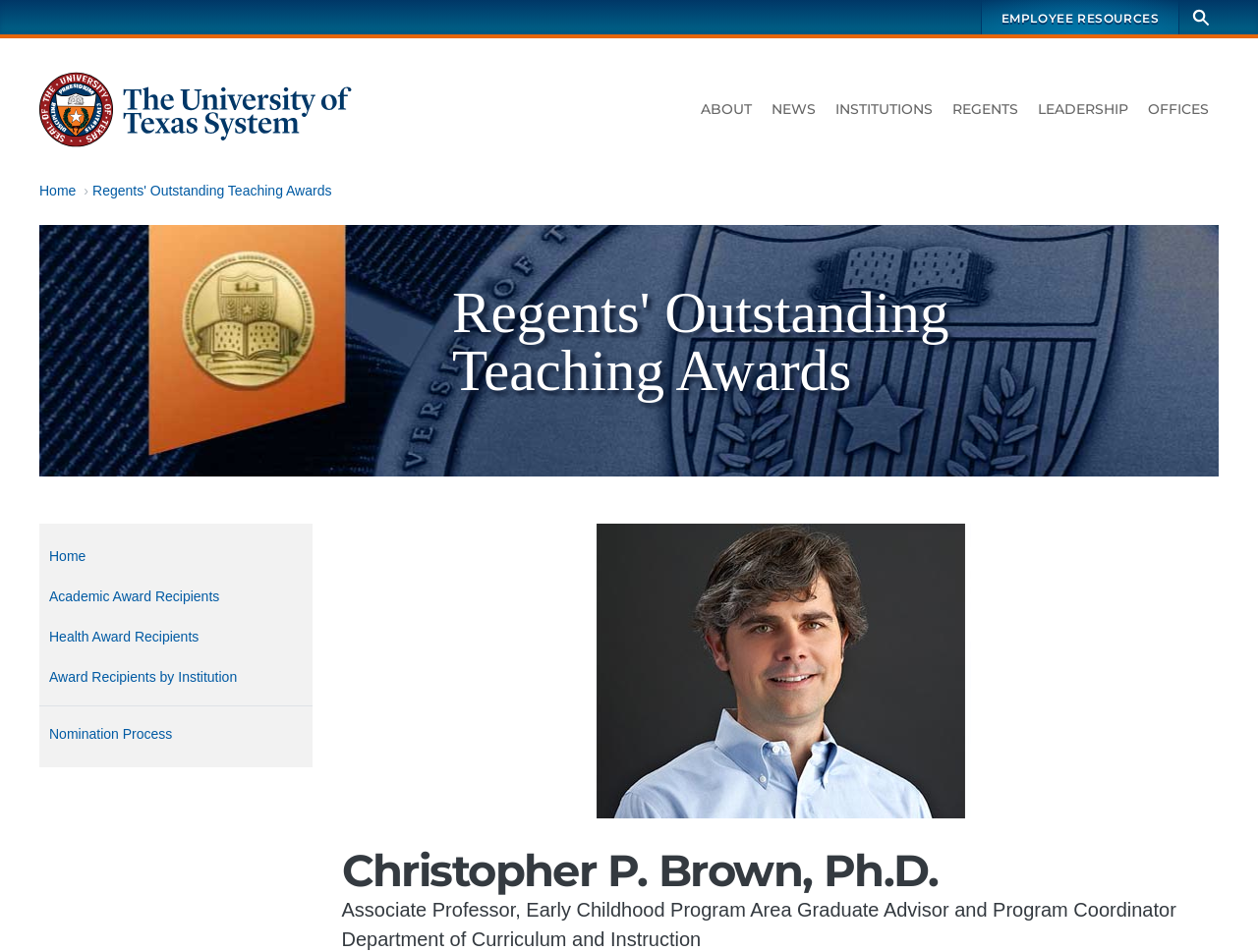What is the profession of Christopher Brown?
Refer to the screenshot and deliver a thorough answer to the question presented.

I found the answer by looking at the static text element that describes Christopher Brown's profession, which is 'Associate Professor, Early Childhood Program Area Graduate Advisor and Program Coordinator Department of Curriculum and Instruction'.